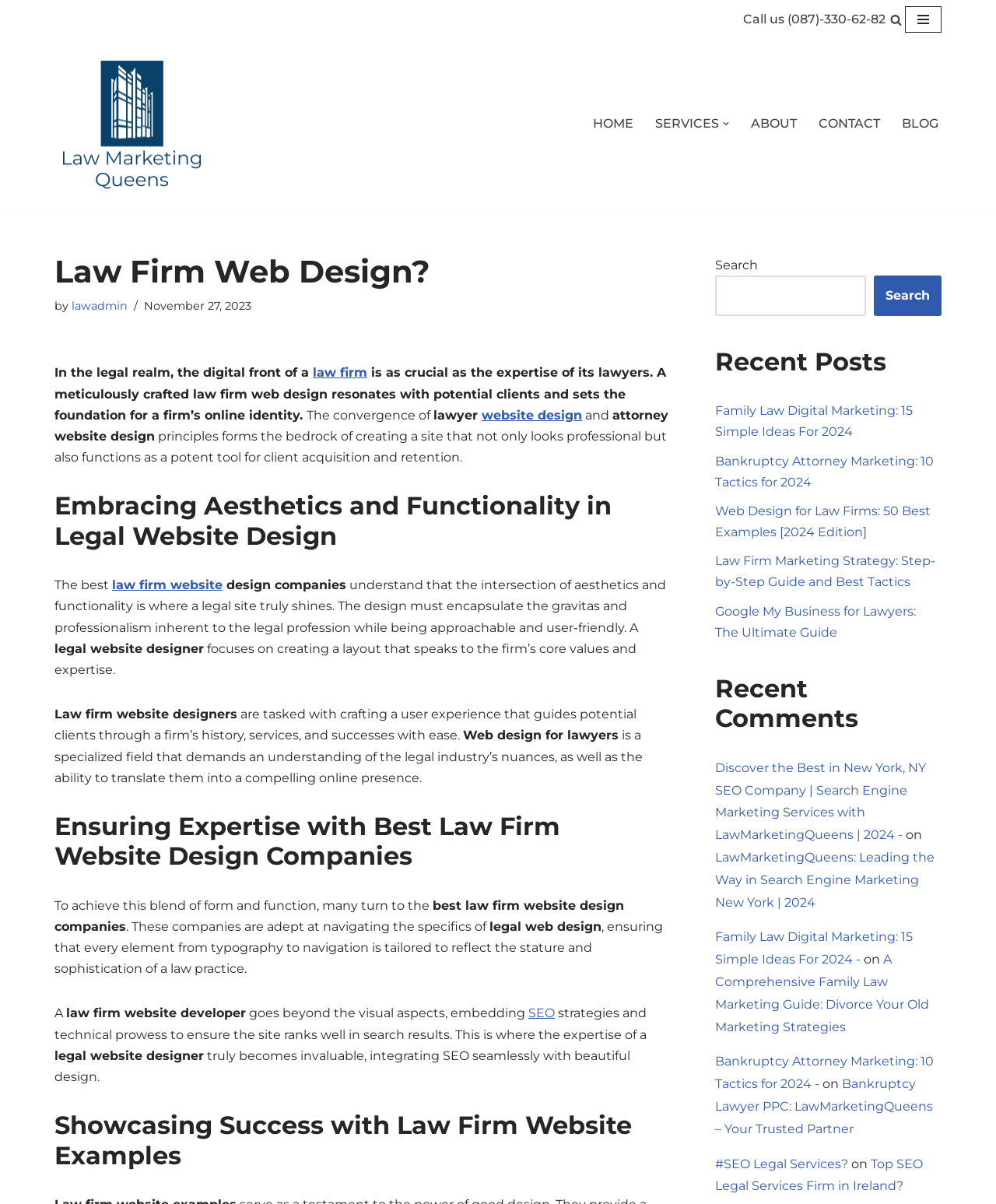Can you find the bounding box coordinates of the area I should click to execute the following instruction: "Read the 'Recent Posts'"?

[0.718, 0.288, 0.945, 0.313]